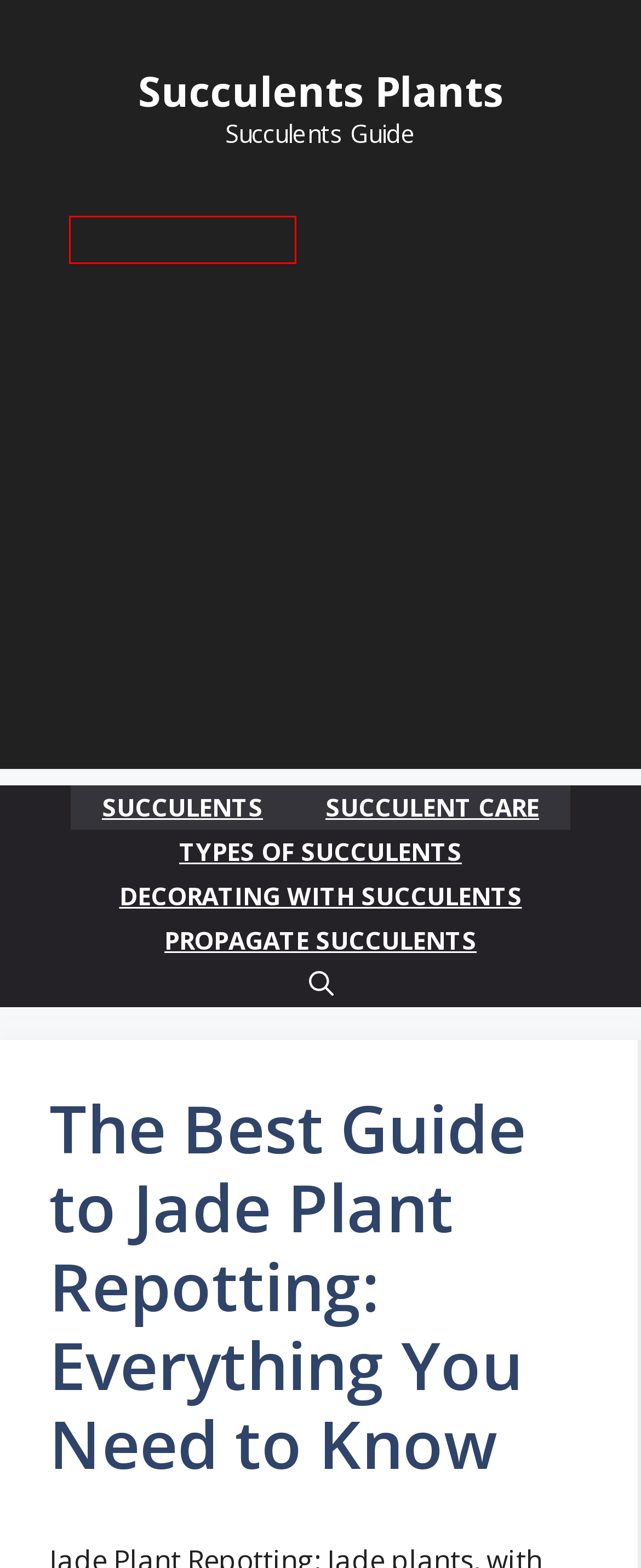Given a screenshot of a webpage with a red bounding box around a UI element, please identify the most appropriate webpage description that matches the new webpage after you click on the element. Here are the candidates:
A. Succulents Plants
B. Propagate Succulents Archives - Succulents Plants
C. Best Fertilizer for Succulents - Top Picks!
D. Succulents Archives - Succulents Plants
E. Decorating with Succulents Archives - Succulents Plants
F. 3 Aloe Vera Plant Care Tips for a Thriving Succulent. - Succulents Plants
G. Succulent Care: Why Are My Leaves Falling Off?
H. Succulent Care Archives - Succulents Plants

D